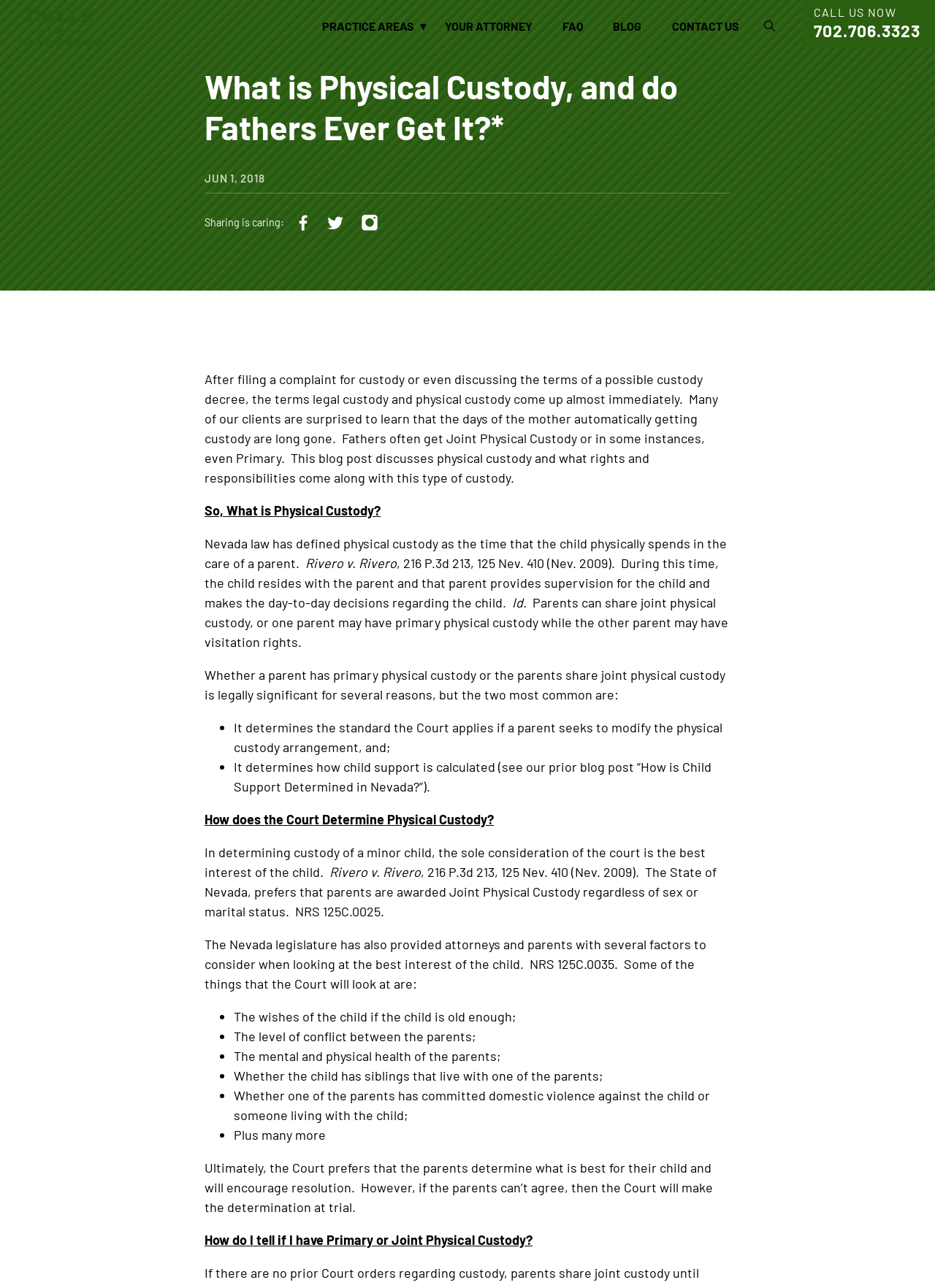Identify the bounding box for the described UI element. Provide the coordinates in (top-left x, top-left y, bottom-right x, bottom-right y) format with values ranging from 0 to 1: Prenuptial Agreements

[0.493, 0.12, 0.561, 0.15]